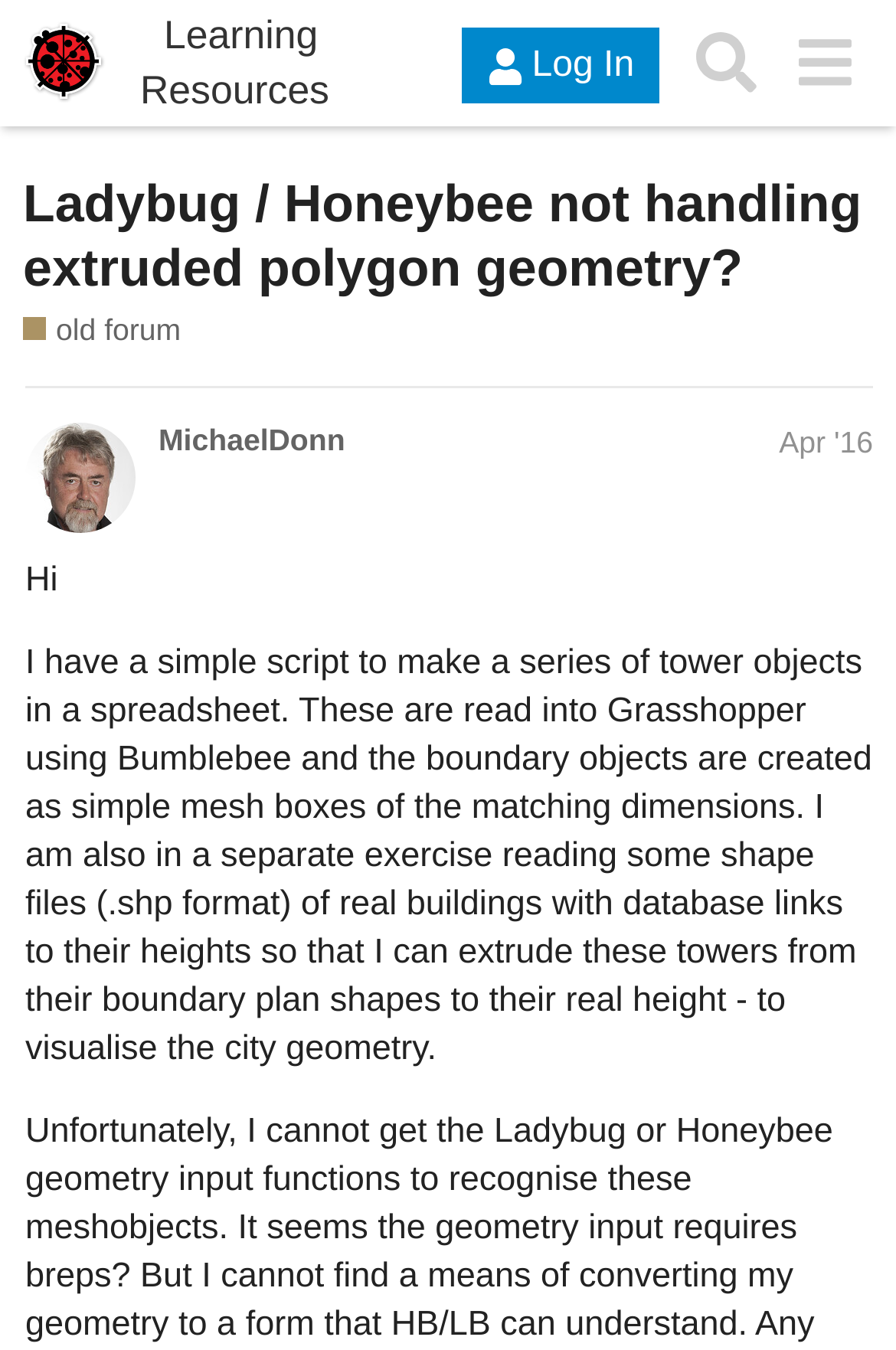Identify and provide the text content of the webpage's primary headline.

Ladybug / Honeybee not handling extruded polygon geometry?